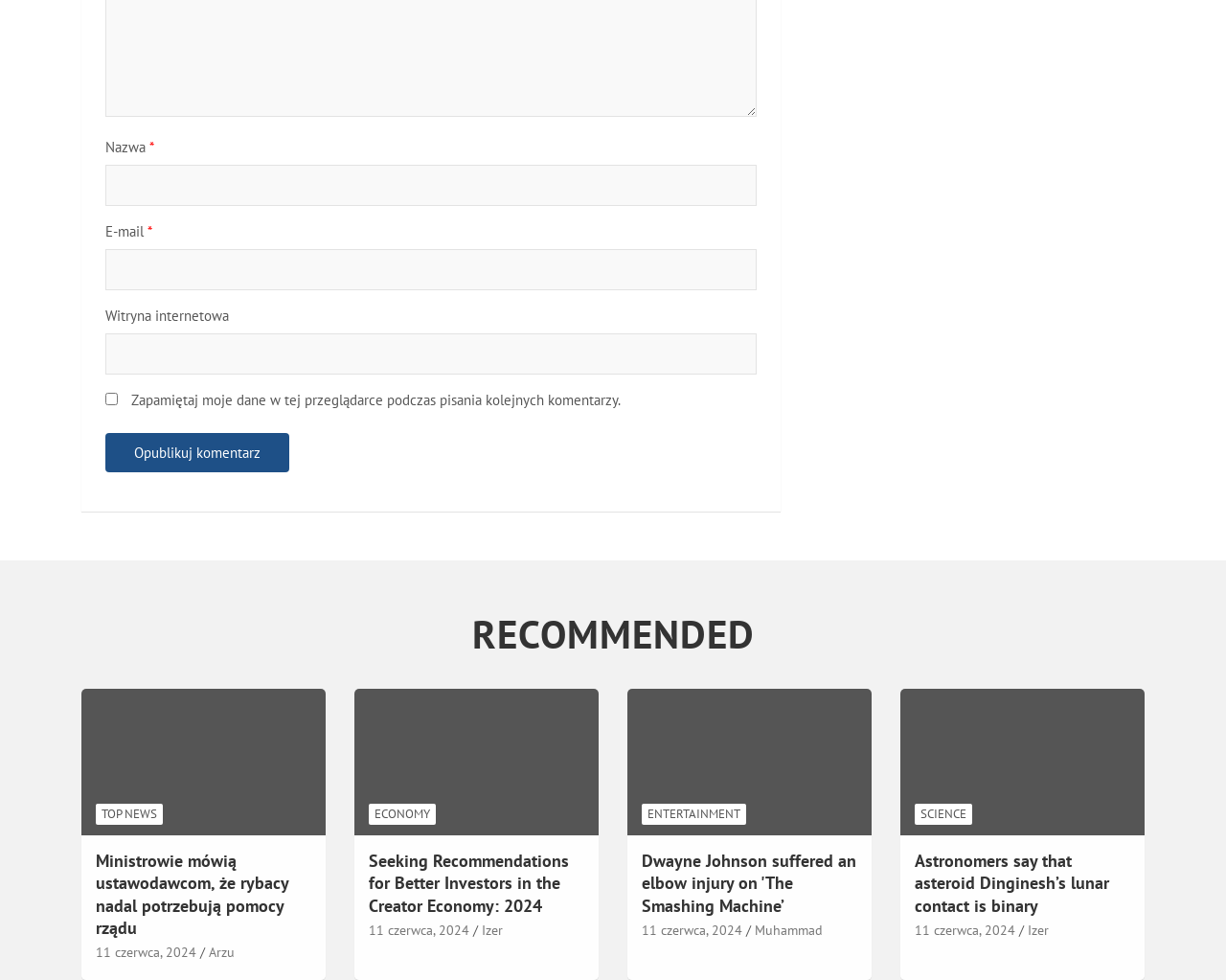What is the author of the third news article?
Give a detailed response to the question by analyzing the screenshot.

The third news article has a link to the author's name, which is Muhammad, indicating that Muhammad is the author of that article.